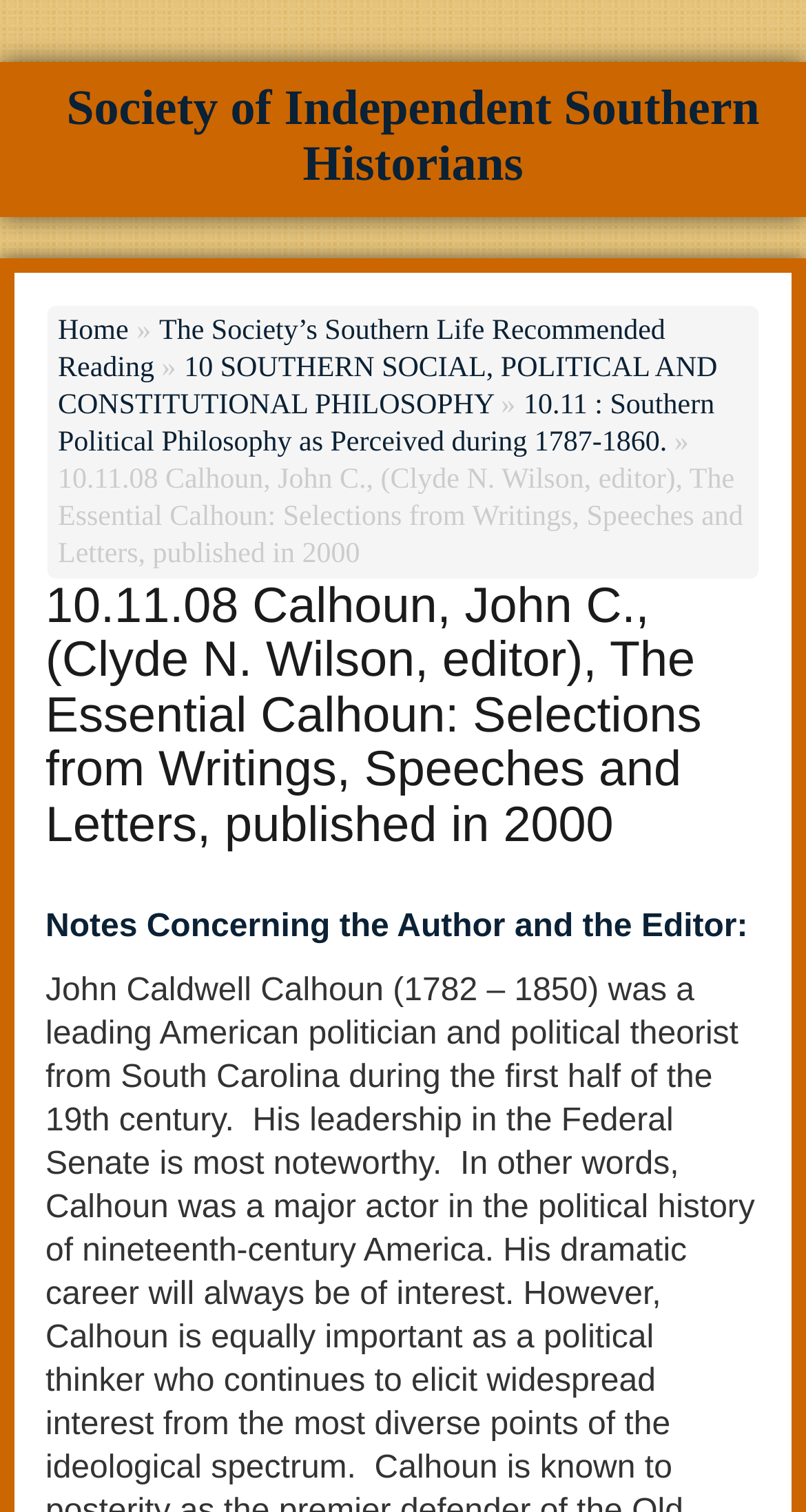With reference to the screenshot, provide a detailed response to the question below:
What is the name of the author of the book?

I found the answer by looking at the text '10.11.08 Calhoun, John C., (Clyde N. Wilson, editor), The Essential Calhoun: Selections from Writings, Speeches and Letters, published in 2000' which is a heading element and also a static text element, indicating that it is a title or a description of a book, and John C. Calhoun is mentioned as the author.